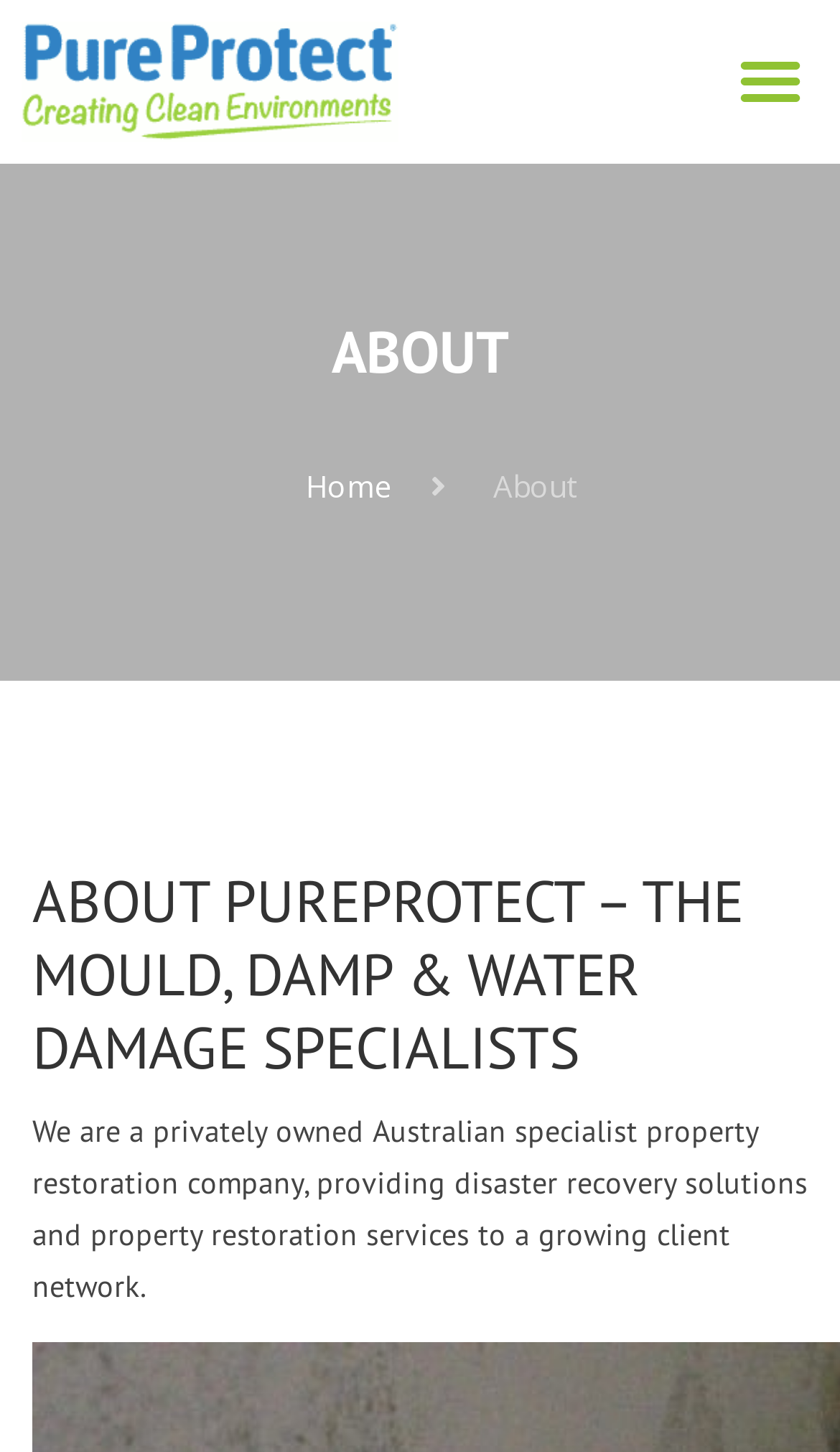Give a short answer to this question using one word or a phrase:
What is the company's logo?

PureProtect Logo